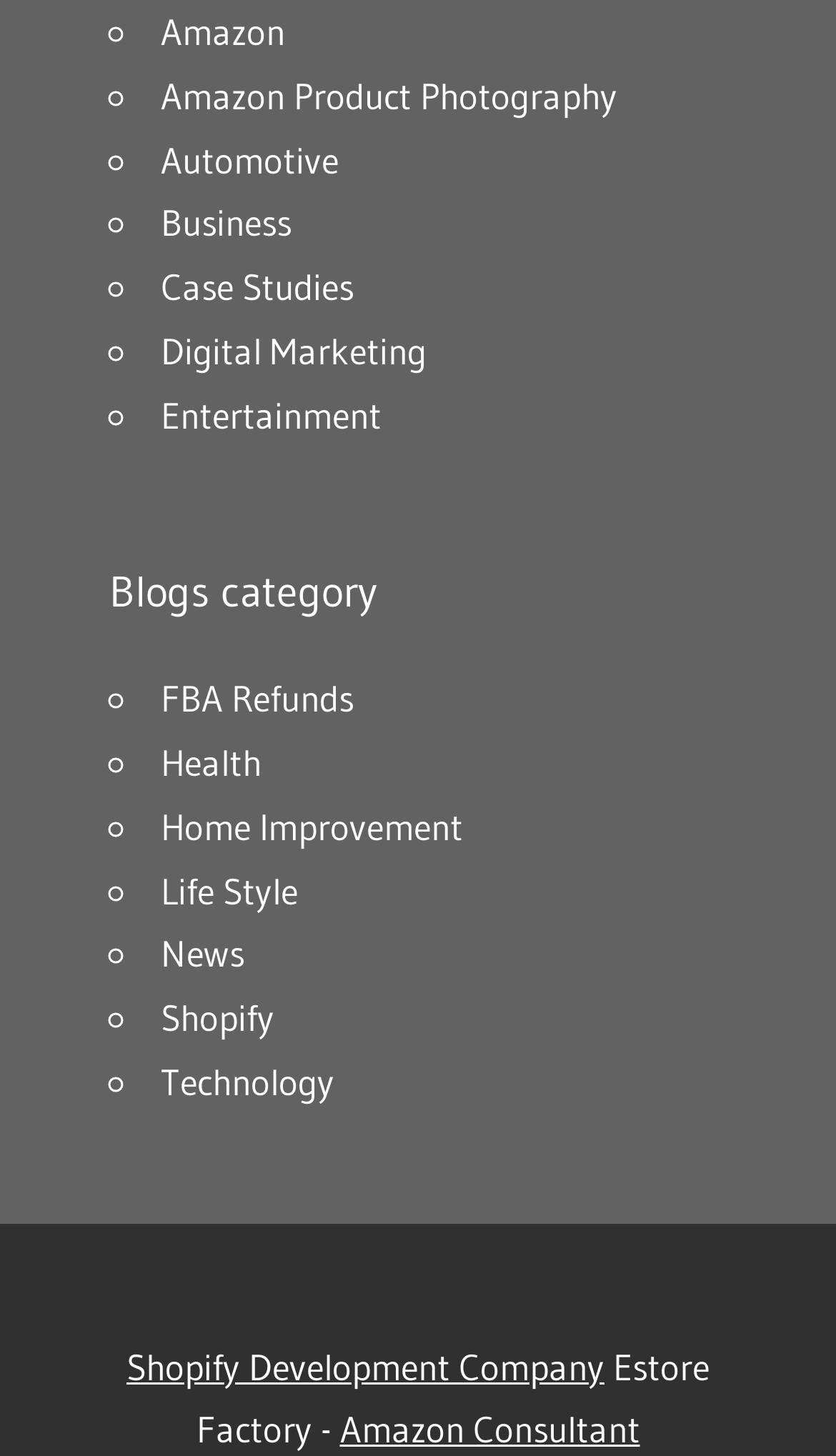Using the webpage screenshot and the element description Health, determine the bounding box coordinates. Specify the coordinates in the format (top-left x, top-left y, bottom-right x, bottom-right y) with values ranging from 0 to 1.

[0.192, 0.508, 0.313, 0.539]